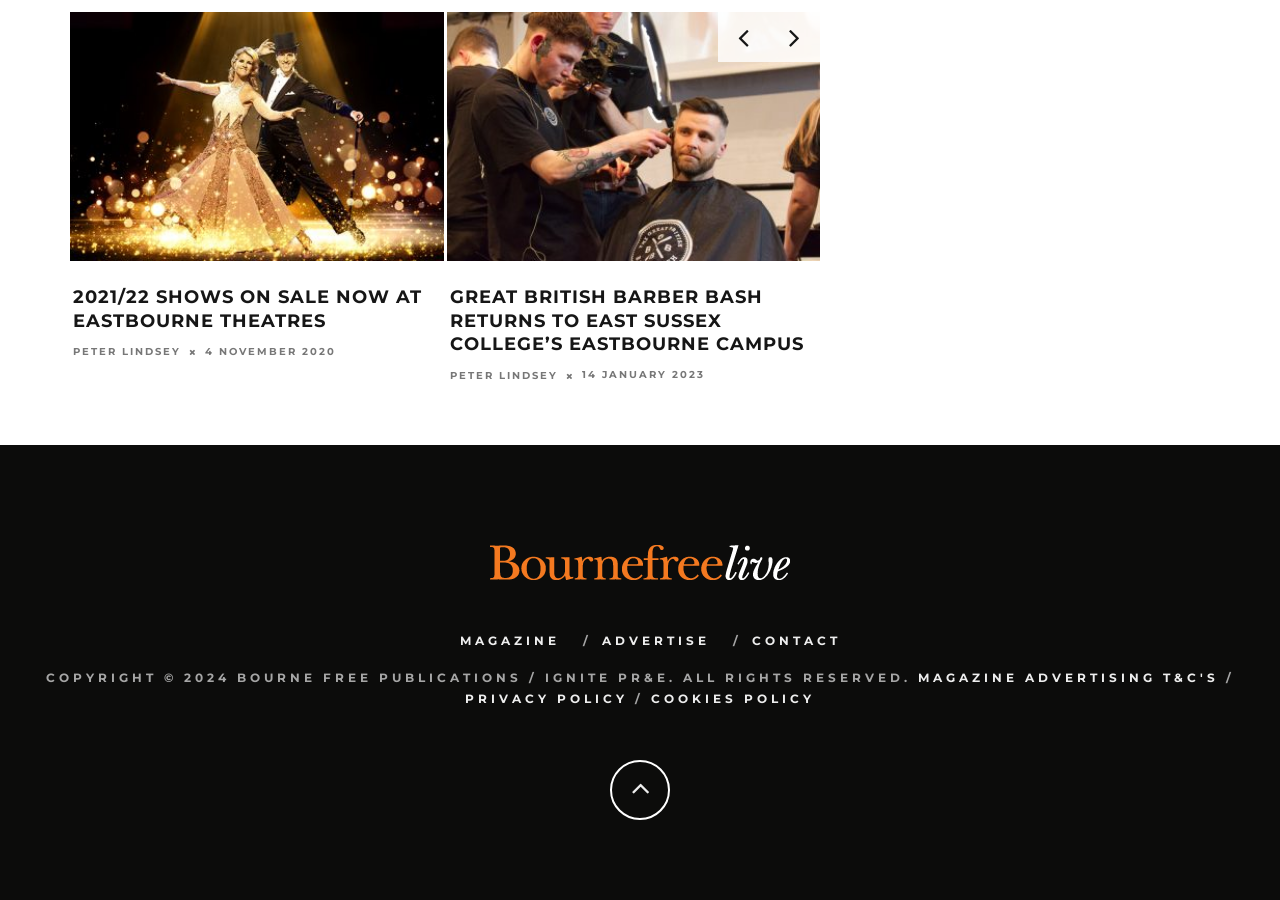Please give the bounding box coordinates of the area that should be clicked to fulfill the following instruction: "Go to the MAGAZINE page". The coordinates should be in the format of four float numbers from 0 to 1, i.e., [left, top, right, bottom].

[0.359, 0.703, 0.437, 0.72]